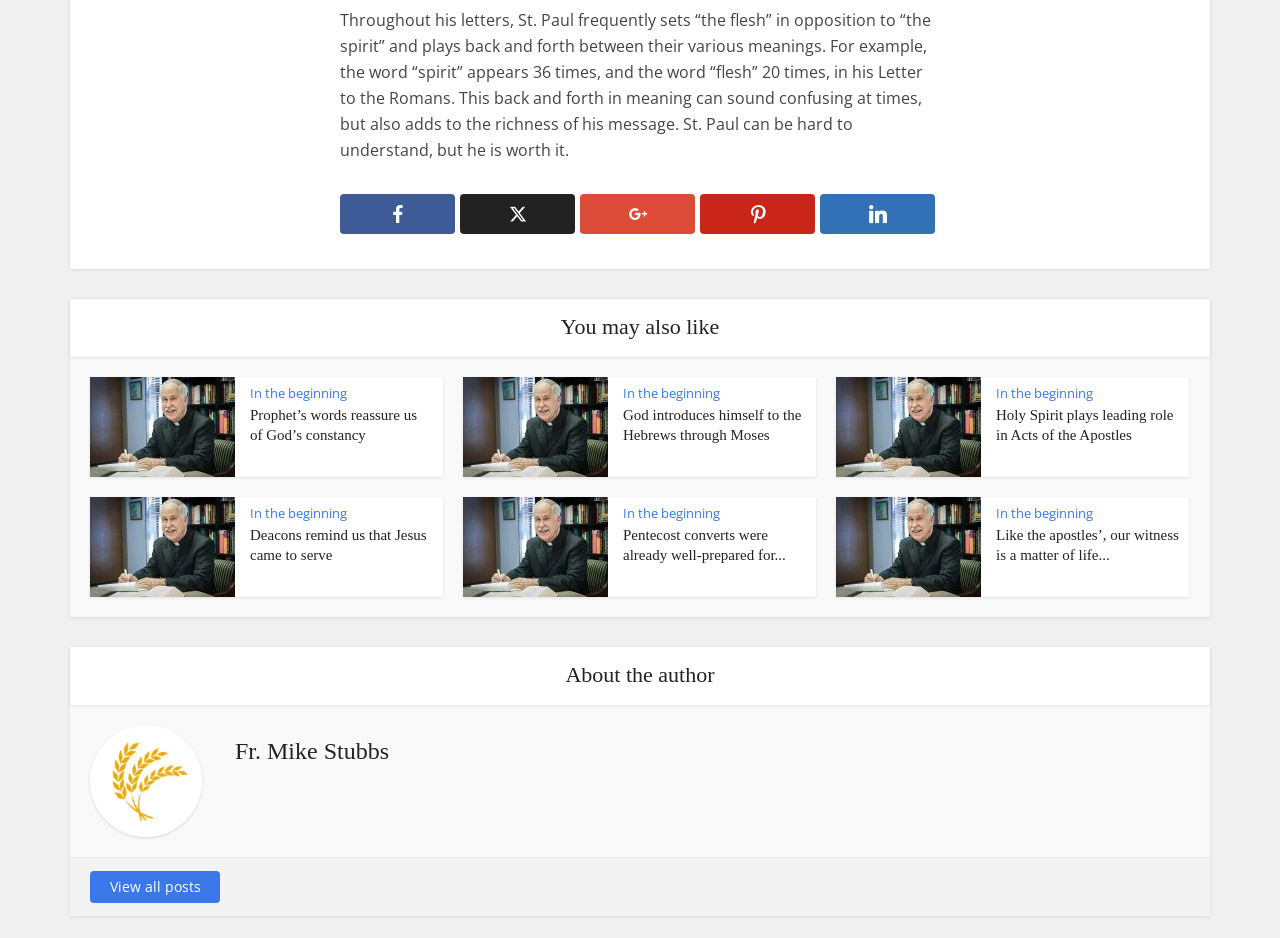Could you specify the bounding box coordinates for the clickable section to complete the following instruction: "Explore the article 'Holy Spirit plays leading role in Acts of the Apostles'"?

[0.778, 0.433, 0.917, 0.472]